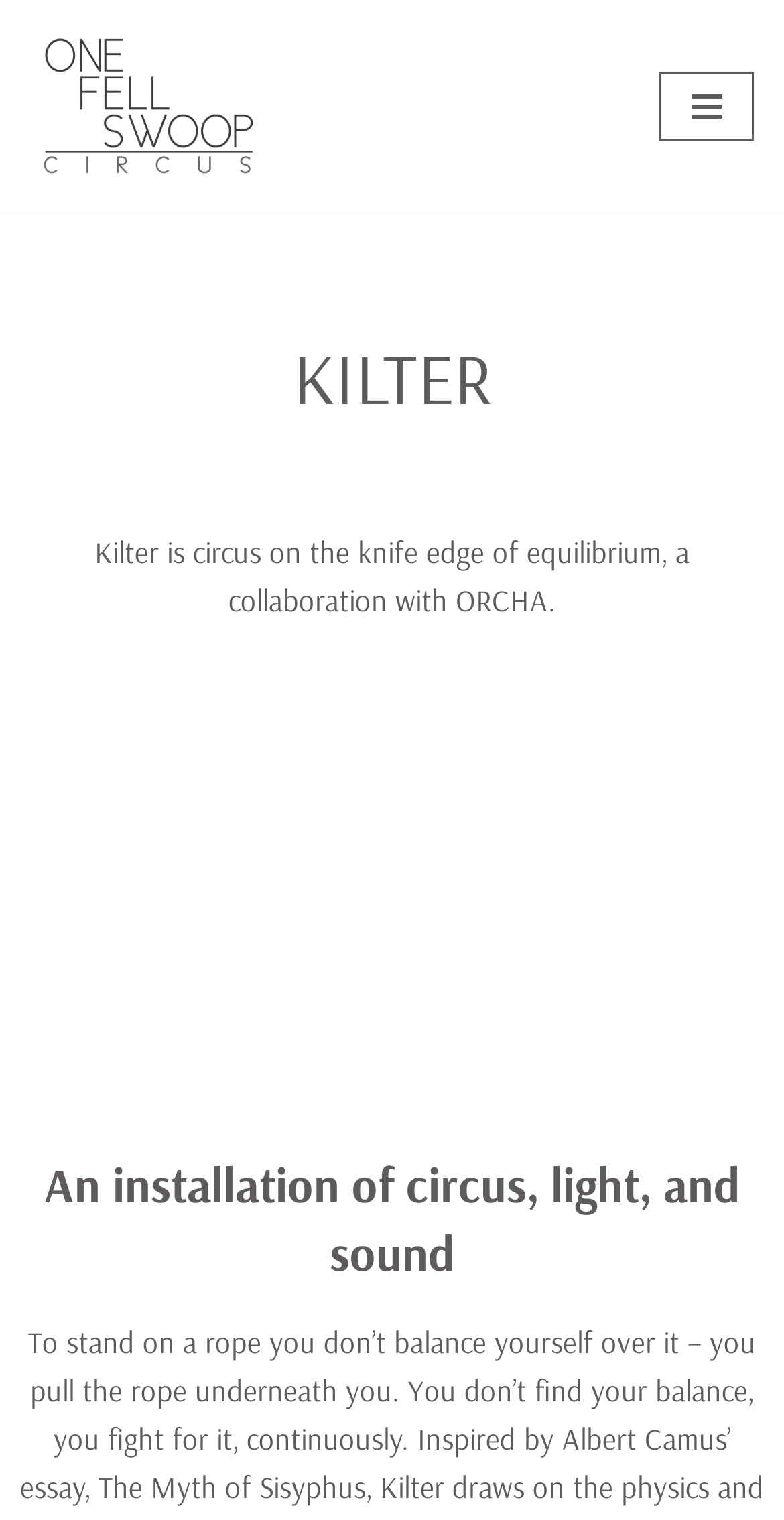What is the name of the collaboration?
Using the visual information from the image, give a one-word or short-phrase answer.

ORCHA